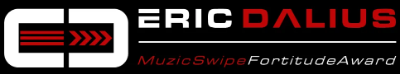What is the phrase written below the main title?
Offer a detailed and exhaustive answer to the question.

The phrase 'MuzicSwipeFortitudeAward' is included in smaller text below the main title, indicating the award's connection to both the music industry and a recognition of perseverance and strength.